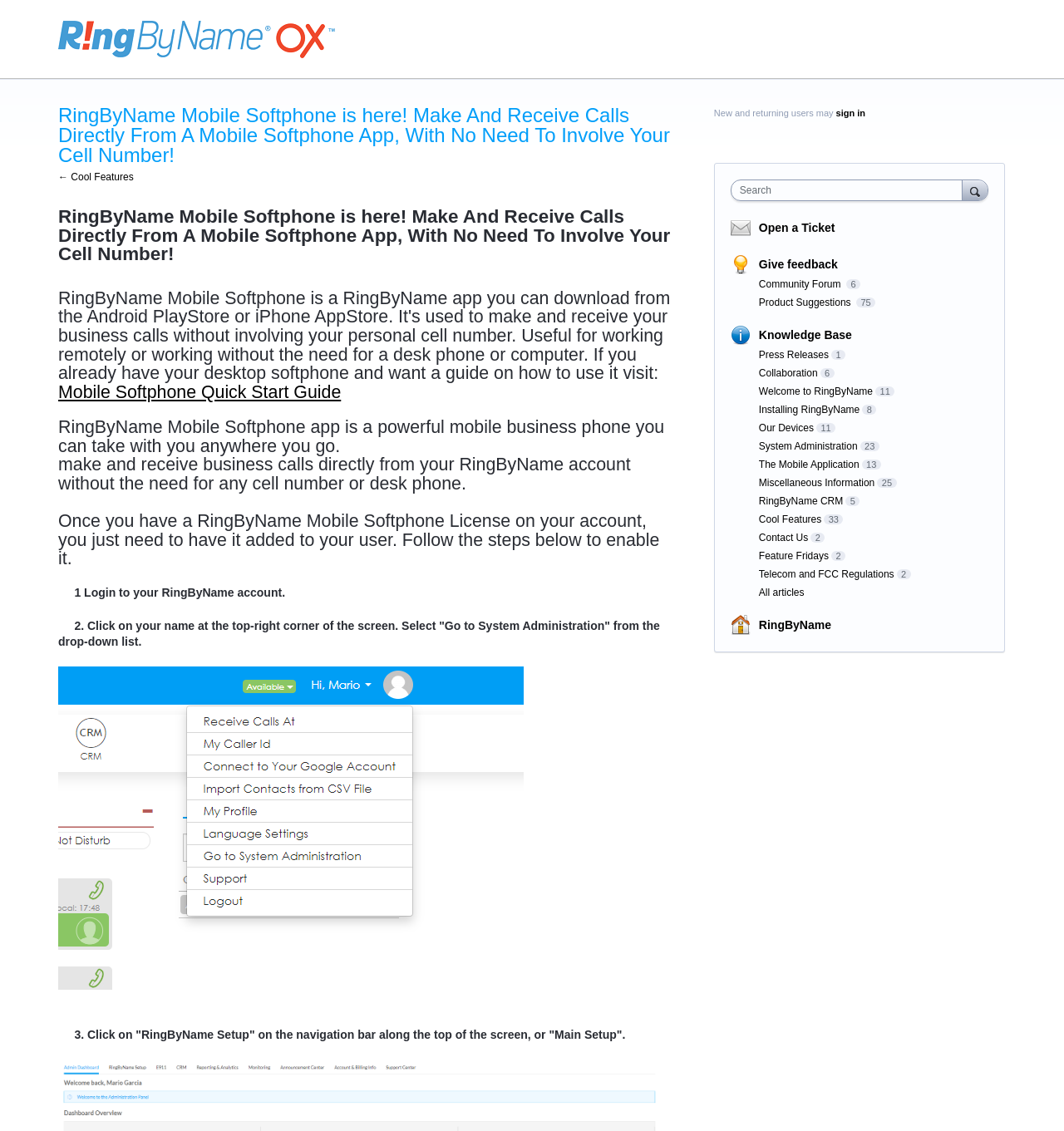Locate and generate the text content of the webpage's heading.

RingByName Mobile Softphone is here! Make And Receive Calls Directly From A Mobile Softphone App, With No Need To Involve Your Cell Number!